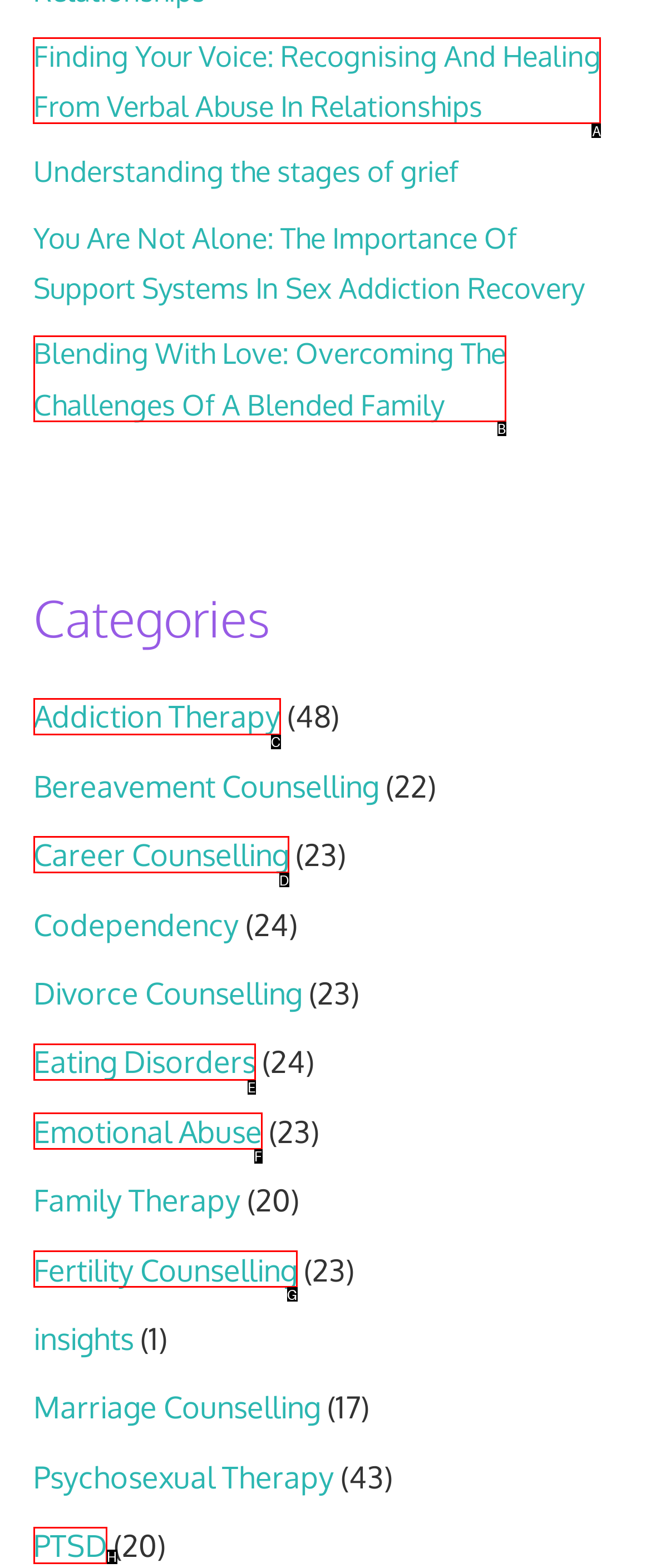Pick the option that should be clicked to perform the following task: Read about finding your voice in relationships
Answer with the letter of the selected option from the available choices.

A